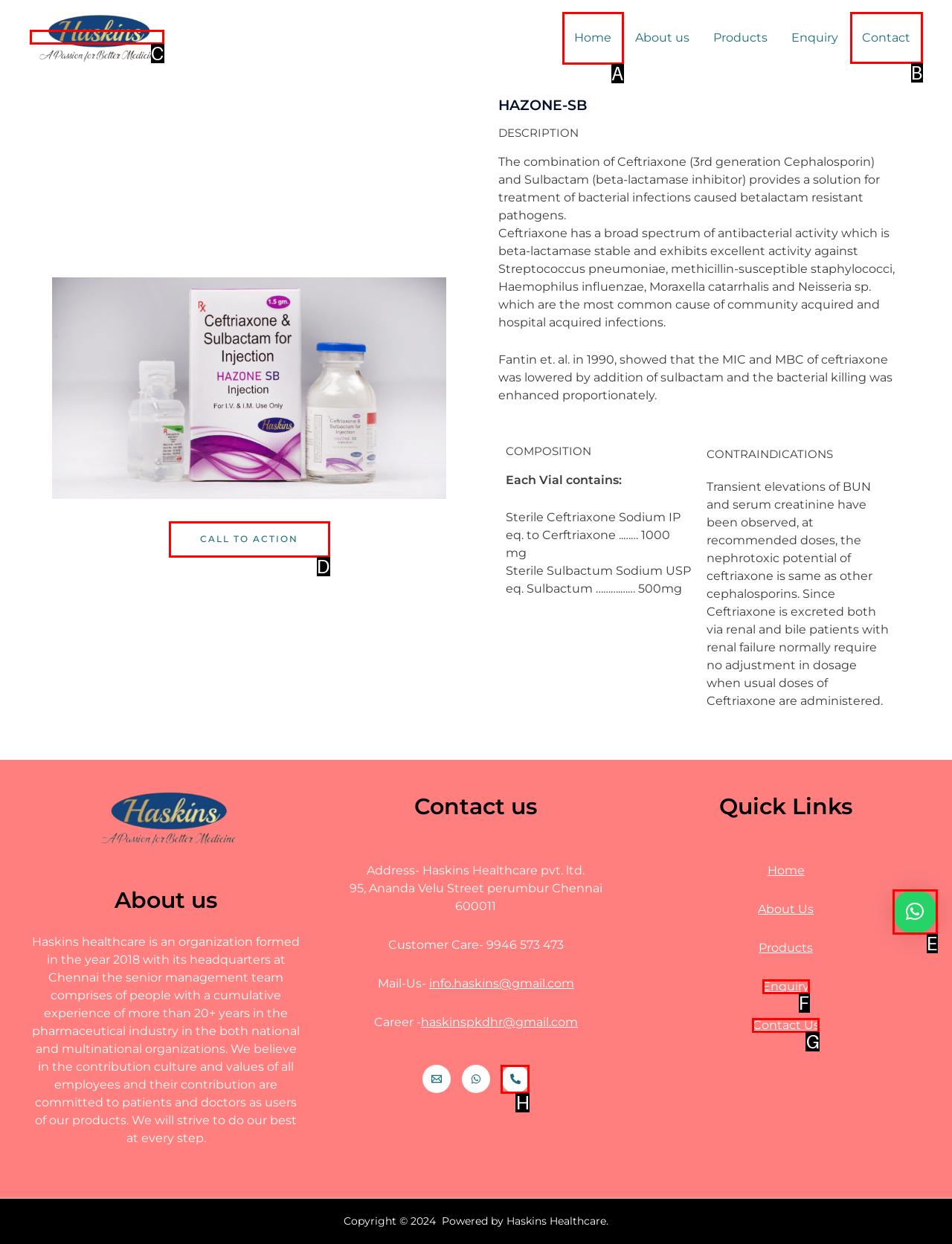Tell me the letter of the correct UI element to click for this instruction: Click on the 'Contact' link. Answer with the letter only.

B